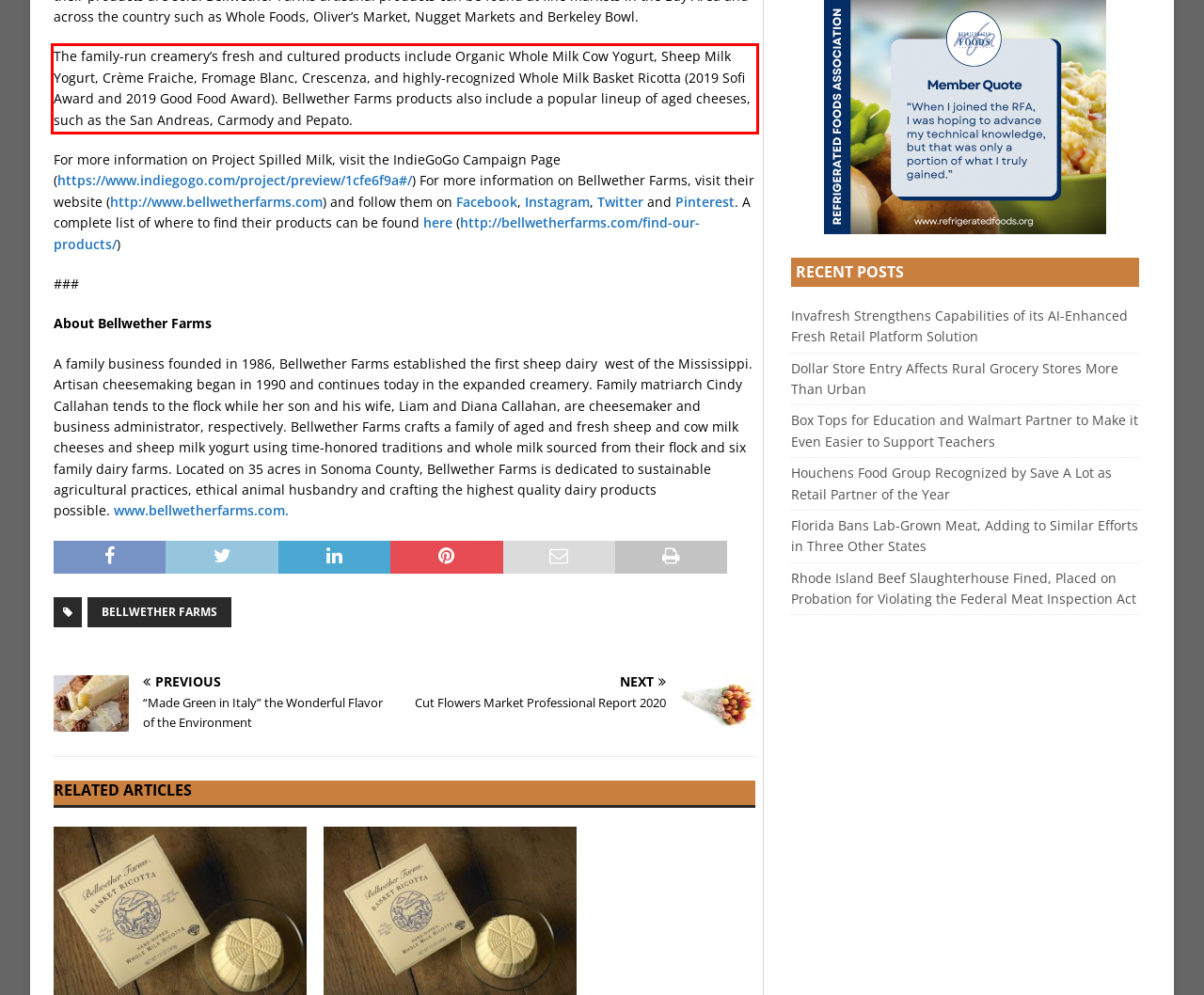Review the webpage screenshot provided, and perform OCR to extract the text from the red bounding box.

The family-run creamery’s fresh and cultured products include Organic Whole Milk Cow Yogurt, Sheep Milk Yogurt, Crème Fraiche, Fromage Blanc, Crescenza, and highly-recognized Whole Milk Basket Ricotta (2019 Sofi Award and 2019 Good Food Award). Bellwether Farms products also include a popular lineup of aged cheeses, such as the San Andreas, Carmody and Pepato.